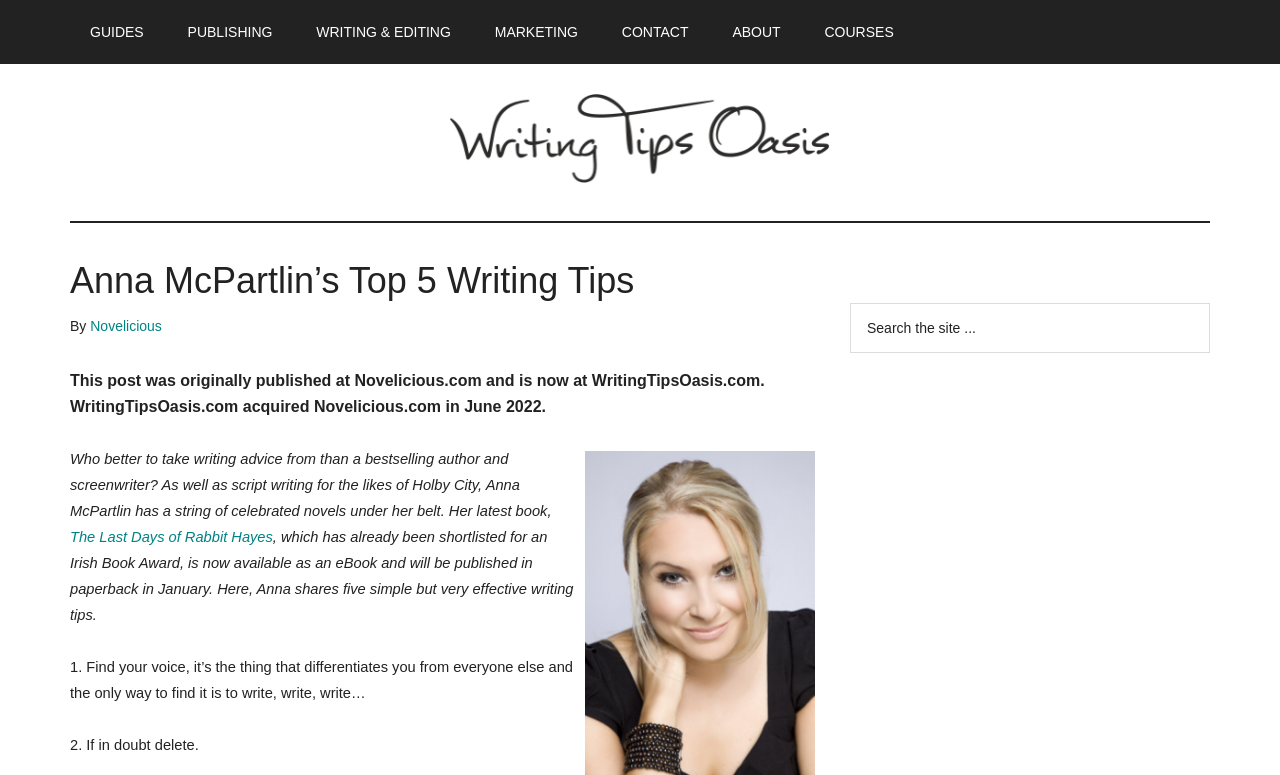Identify the bounding box coordinates of the section that should be clicked to achieve the task described: "Read Anna McPartlin's writing tips".

[0.055, 0.85, 0.448, 0.905]